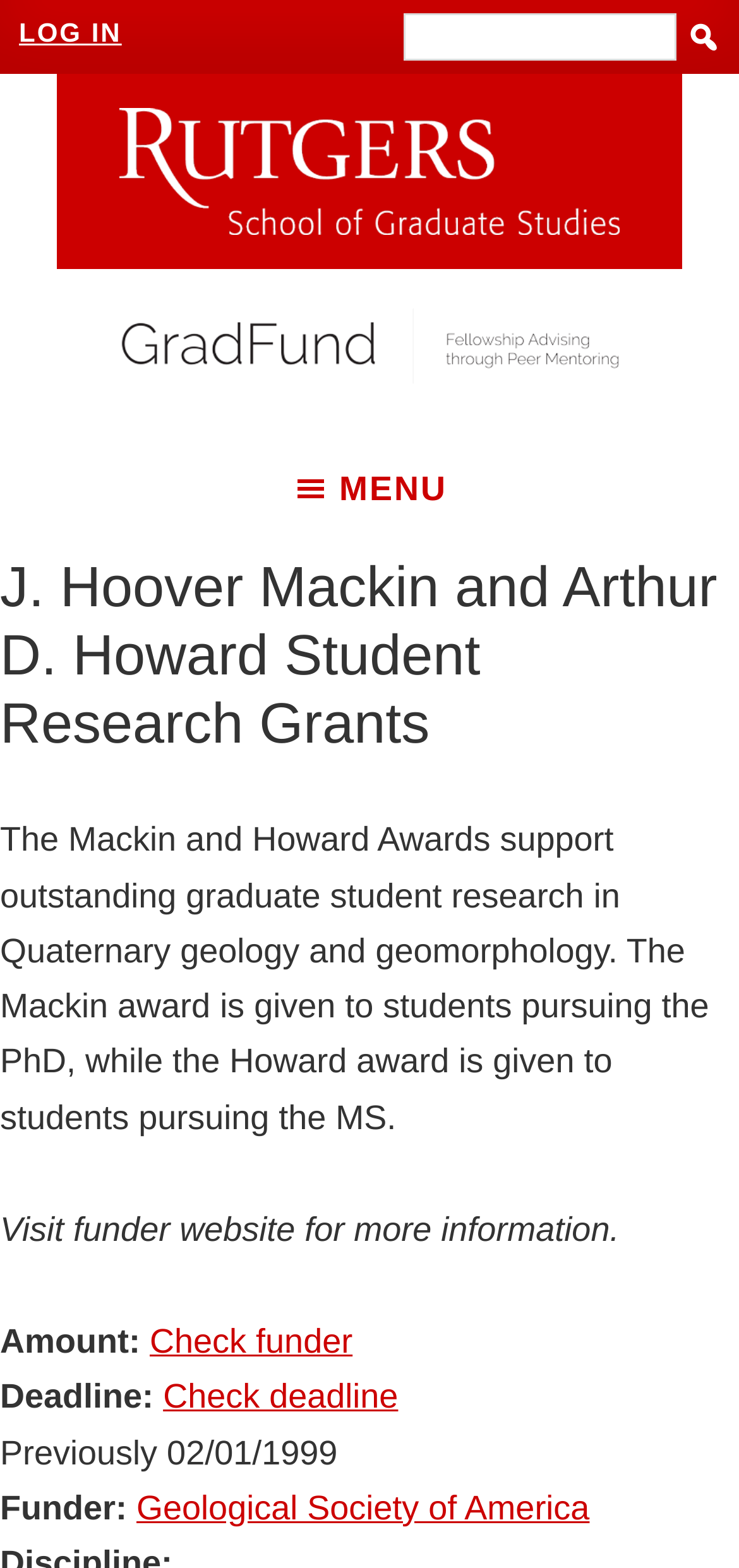Please identify the bounding box coordinates of the element that needs to be clicked to perform the following instruction: "Learn more about the Mackin and Howard Awards".

[0.077, 0.047, 0.923, 0.172]